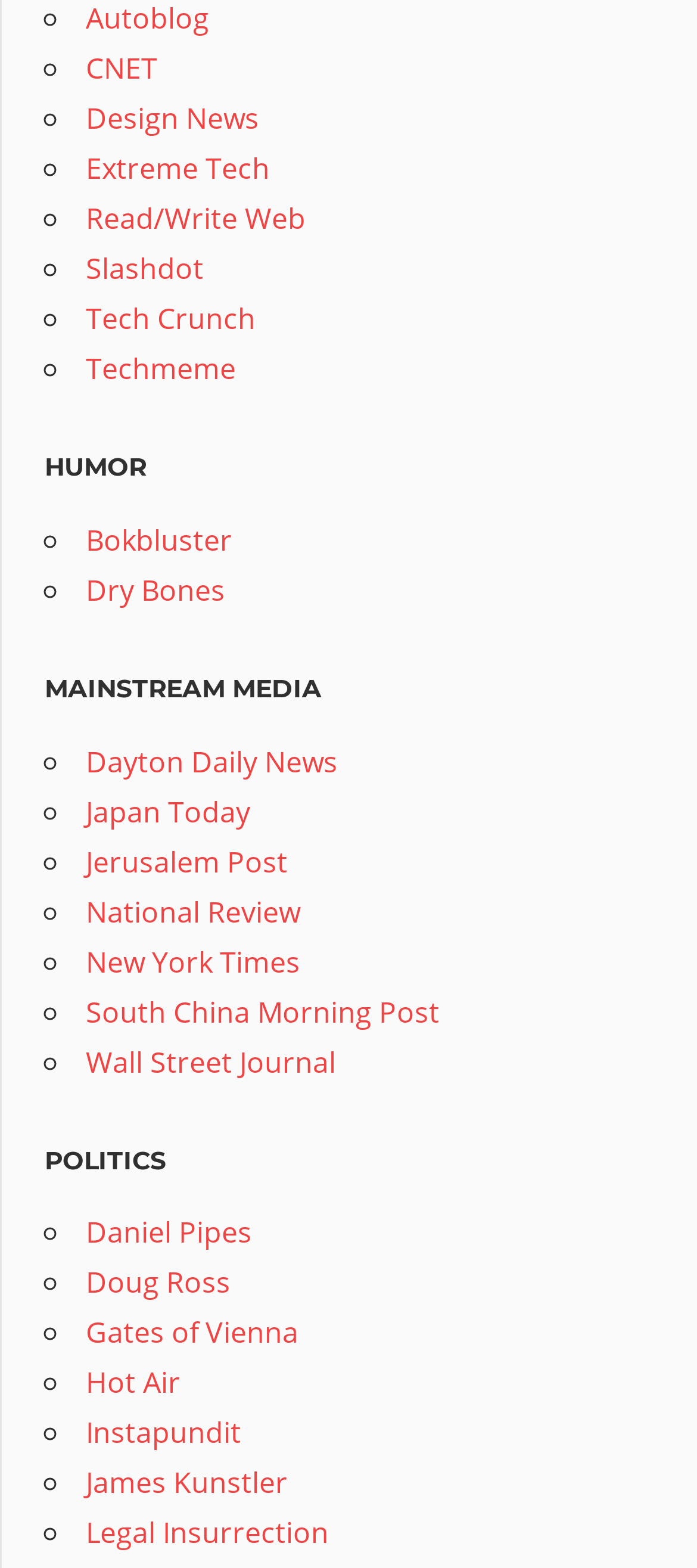How many categories of links are listed on the webpage?
Look at the image and answer with only one word or phrase.

4